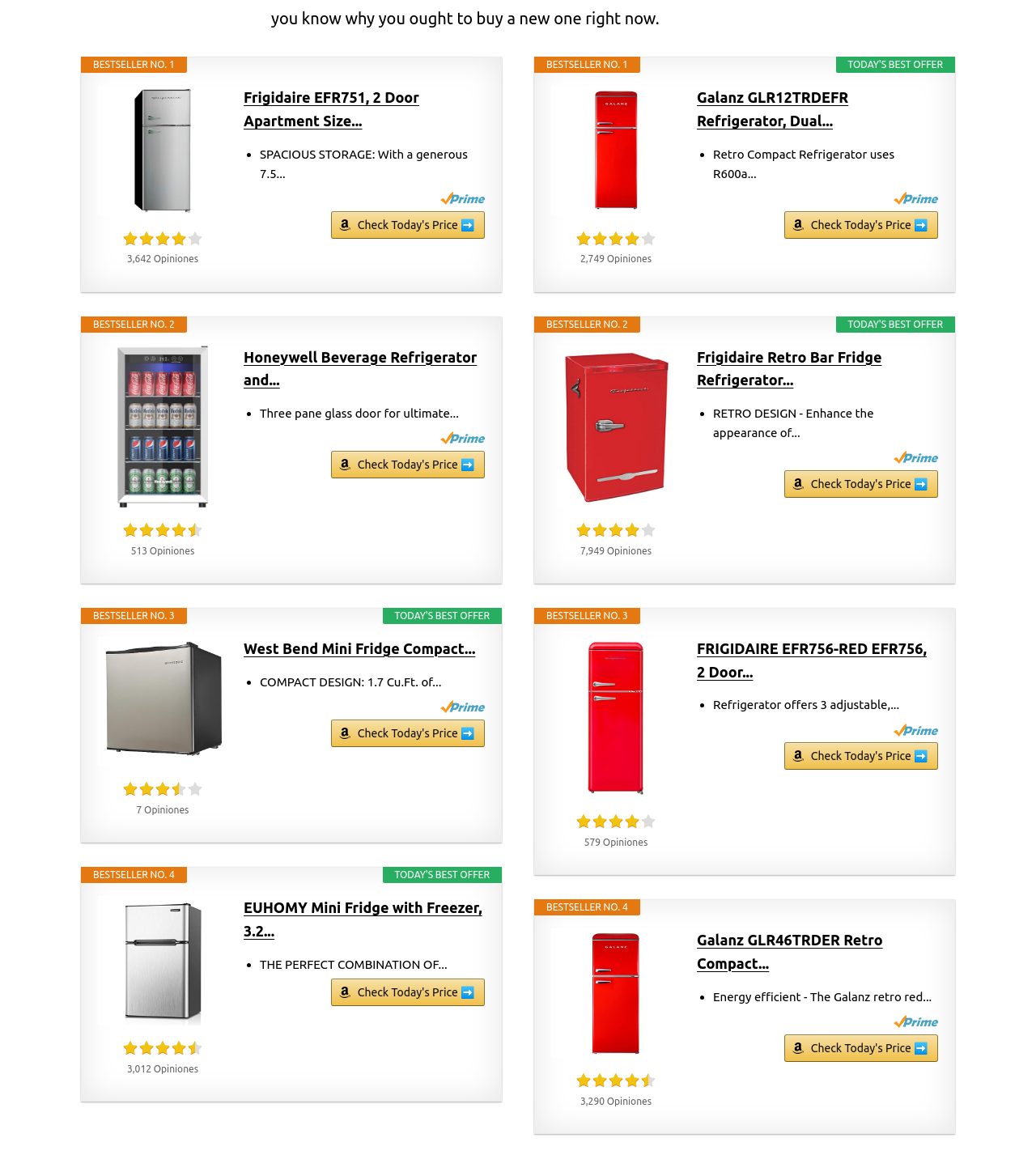Mark the bounding box of the element that matches the following description: "Cart".

None